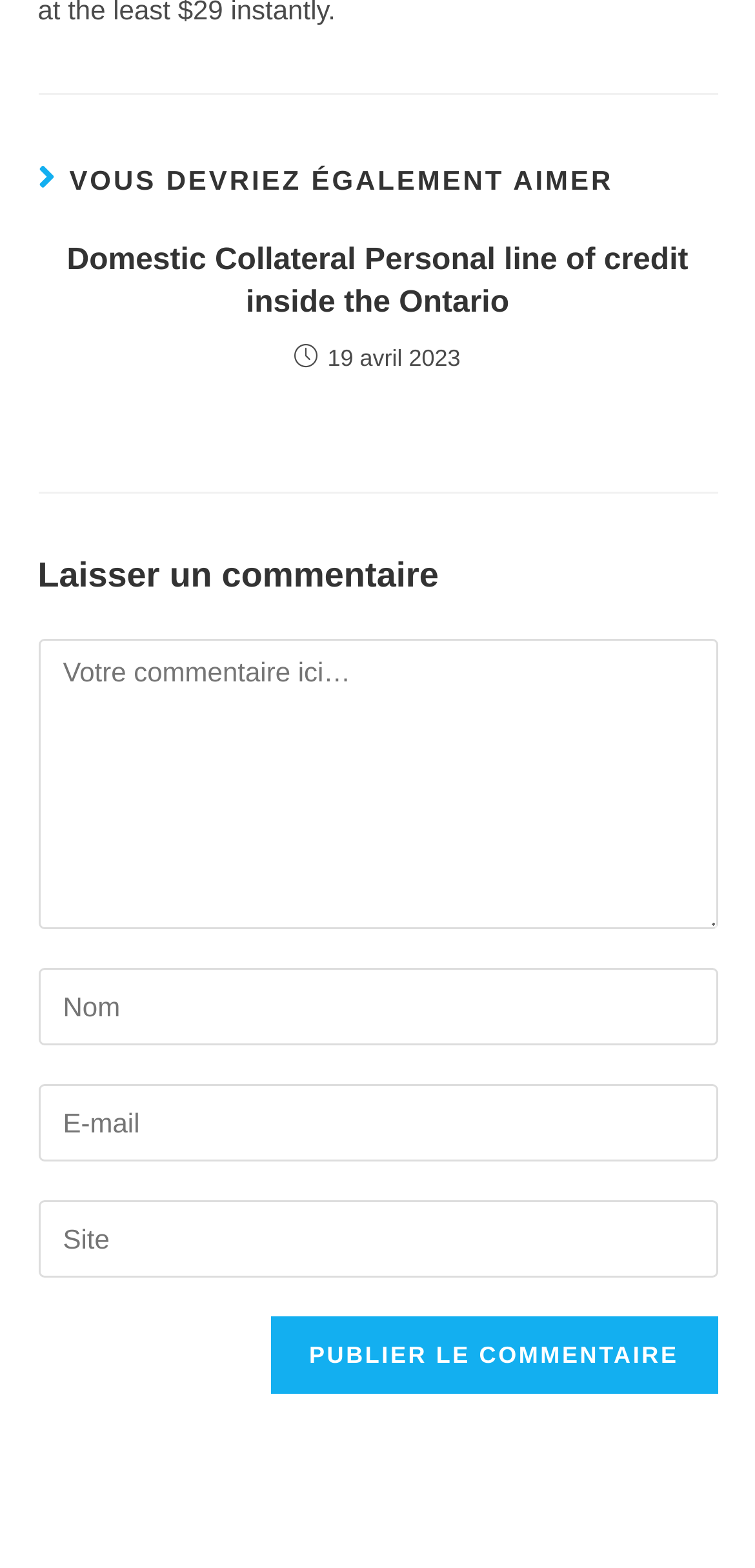With reference to the image, please provide a detailed answer to the following question: What is the text on the button in the comment section?

I found the text on the button by looking at the button element with the text 'Publier le commentaire' which is a child of the comment section.